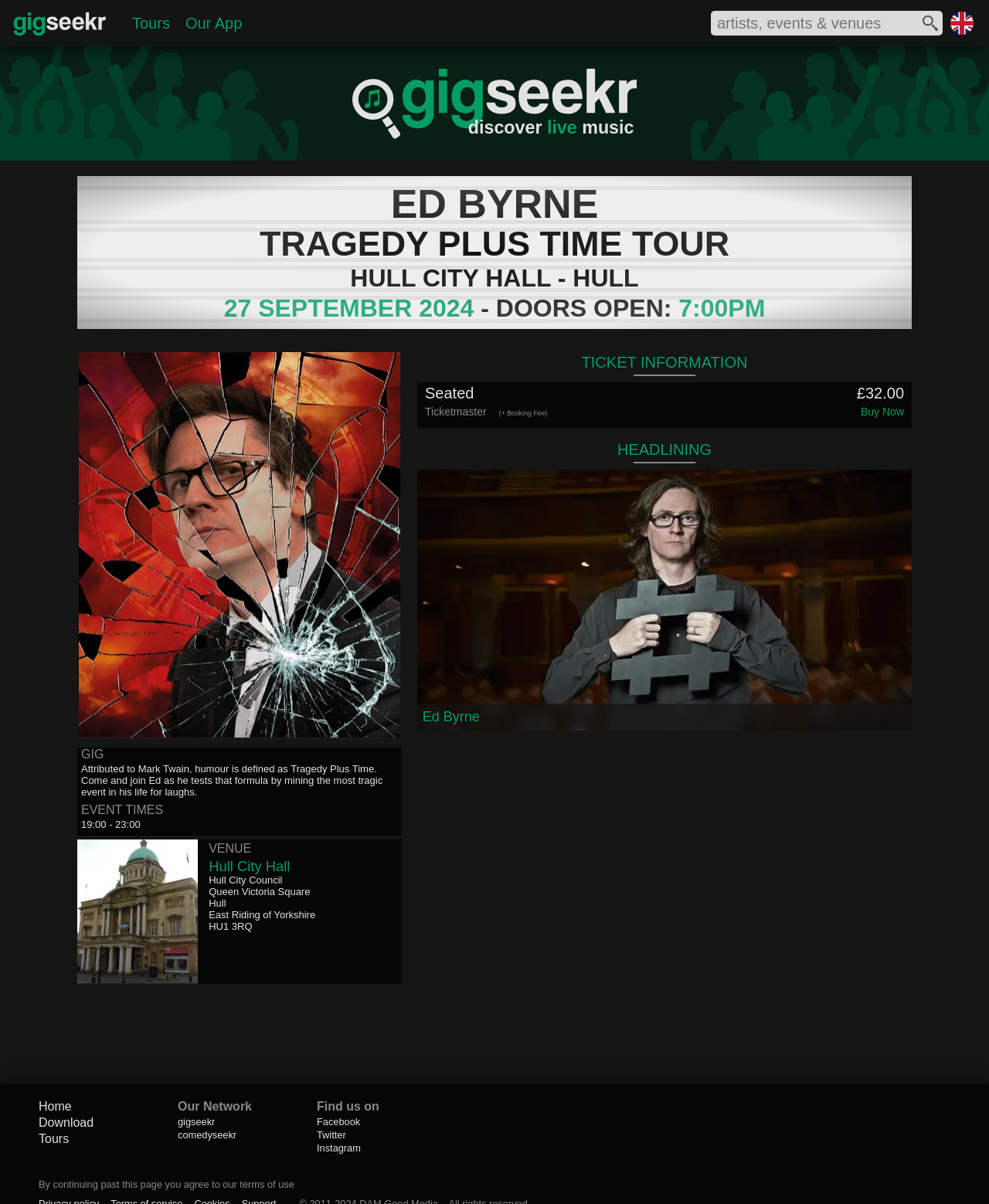Can you provide the bounding box coordinates for the element that should be clicked to implement the instruction: "Buy tickets for Ed Byrne's Tragedy Plus Time Tour"?

[0.87, 0.336, 0.914, 0.347]